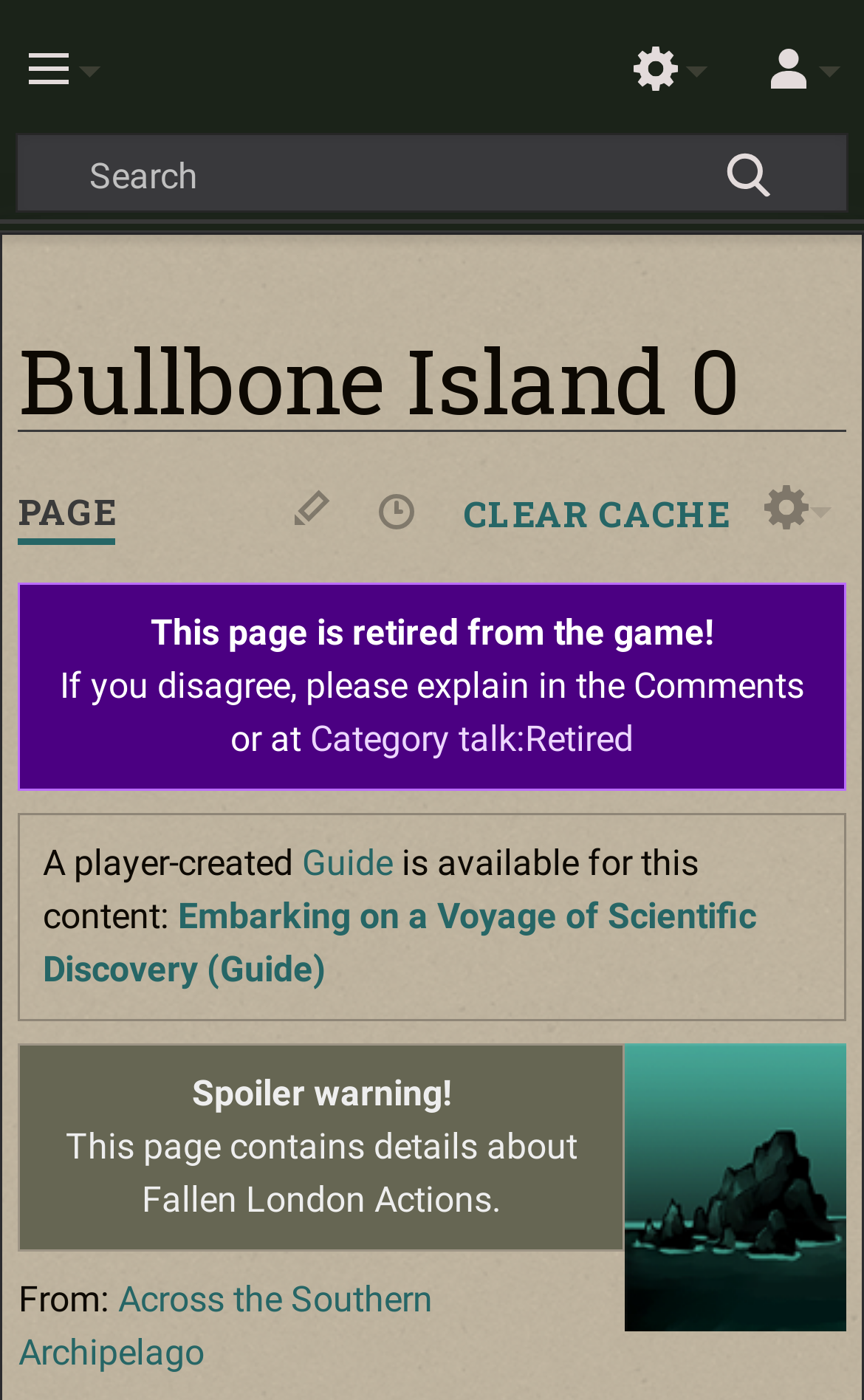What is the name of the island?
Give a detailed explanation using the information visible in the image.

The name of the island can be found in the heading 'Bullbone Island 0' which is located at the top of the webpage, with a bounding box coordinate of [0.021, 0.236, 0.979, 0.309].